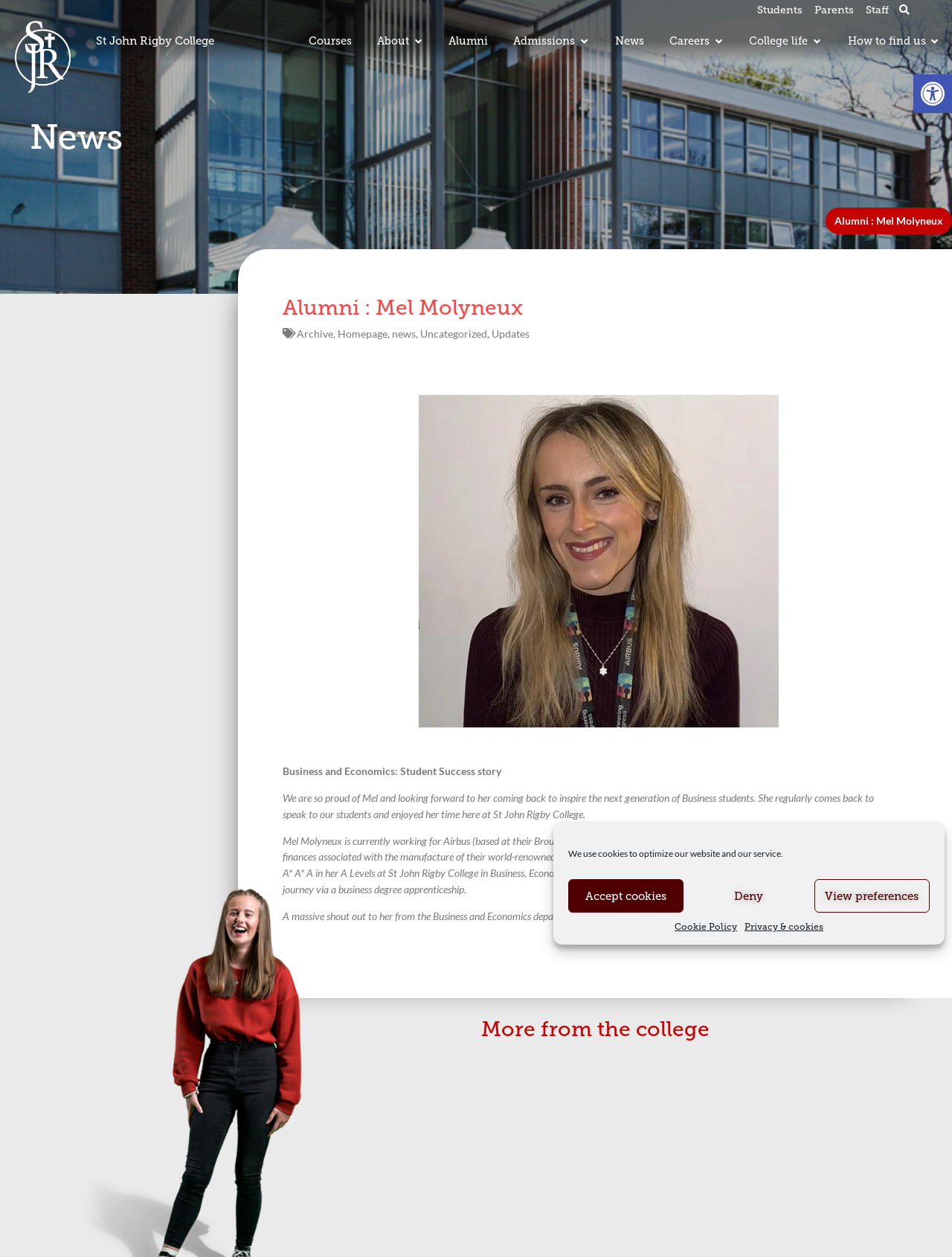What is the name of the college mentioned on the webpage?
Using the image as a reference, give a one-word or short phrase answer.

St John Rigby College